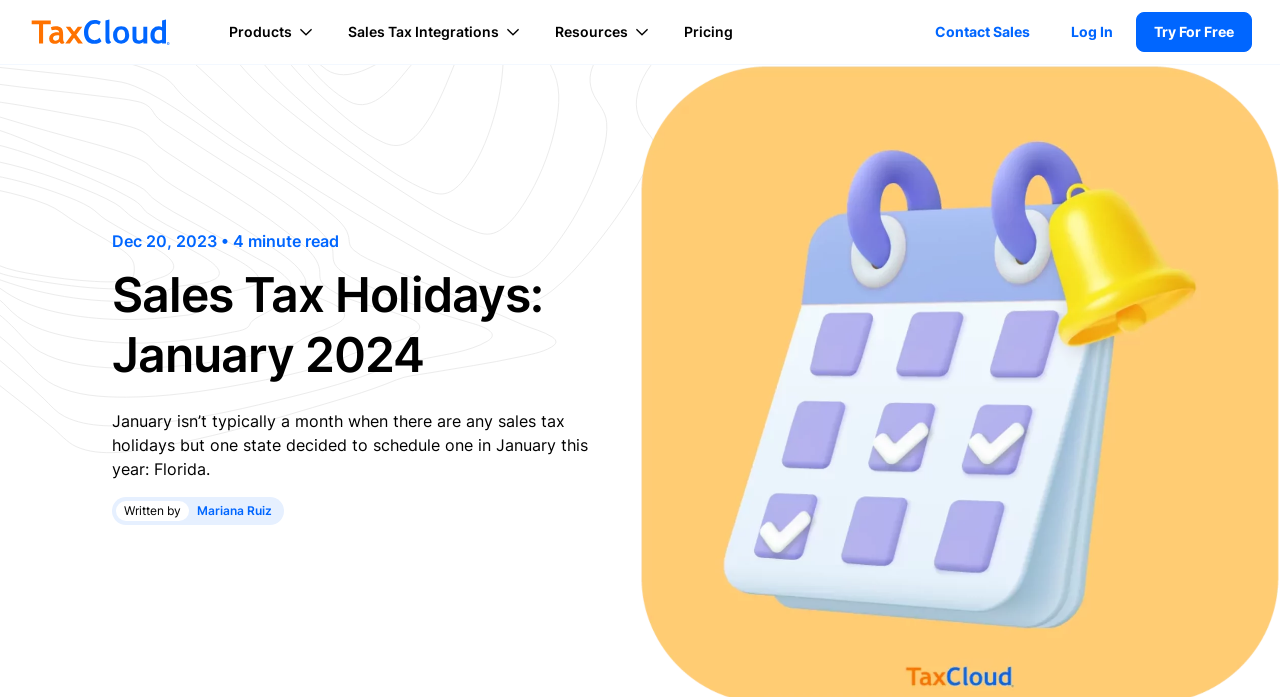Using a single word or phrase, answer the following question: 
What is the name of the author of the article?

Mariana Ruiz